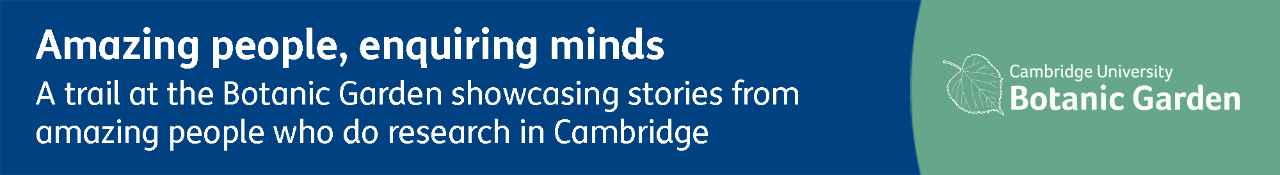Answer the question below with a single word or a brief phrase: 
What institution is associated with the logo in the corner of the banner?

Cambridge University Botanic Garden